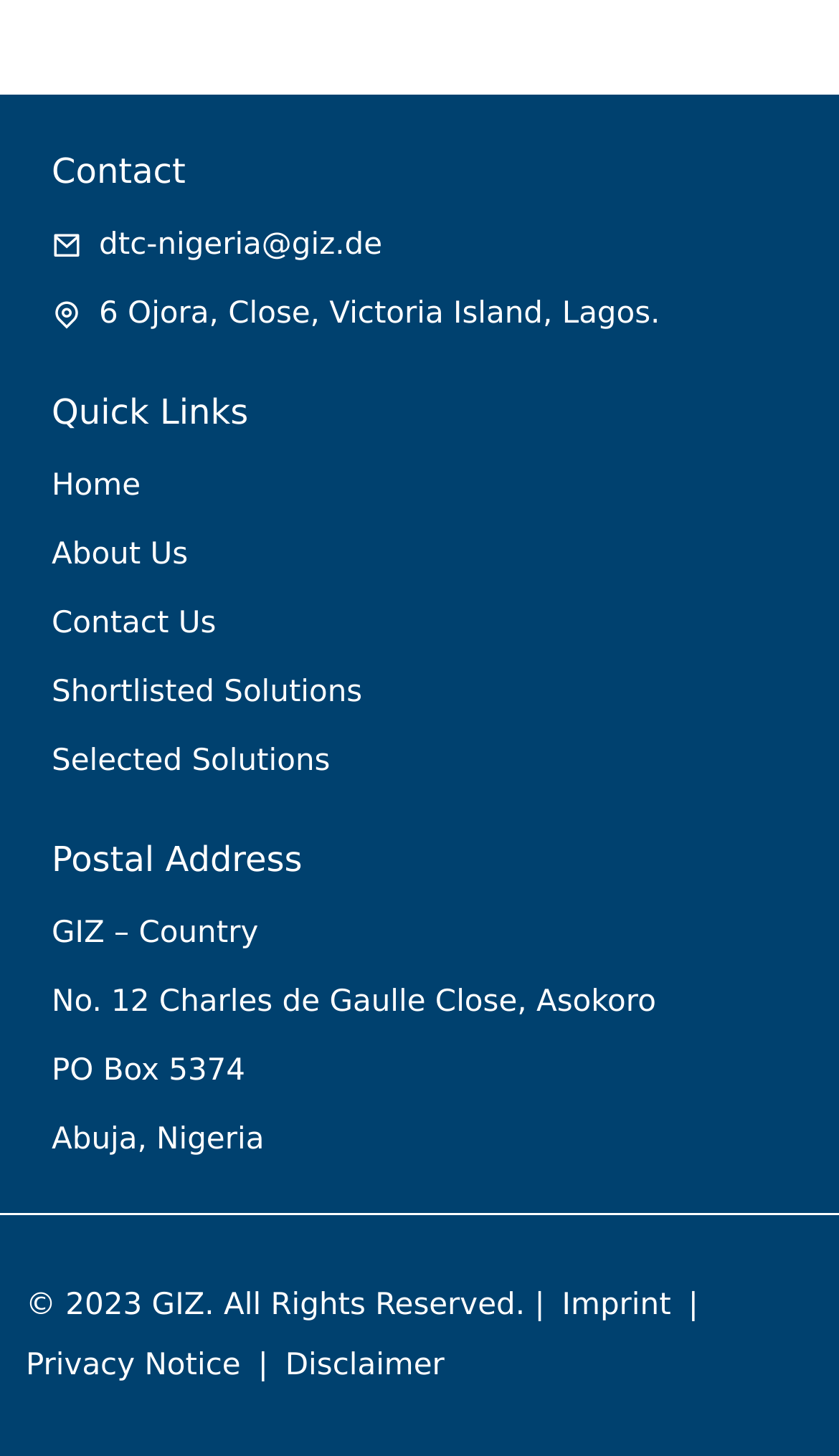Please predict the bounding box coordinates (top-left x, top-left y, bottom-right x, bottom-right y) for the UI element in the screenshot that fits the description: Selected Solutions

[0.062, 0.511, 0.394, 0.535]